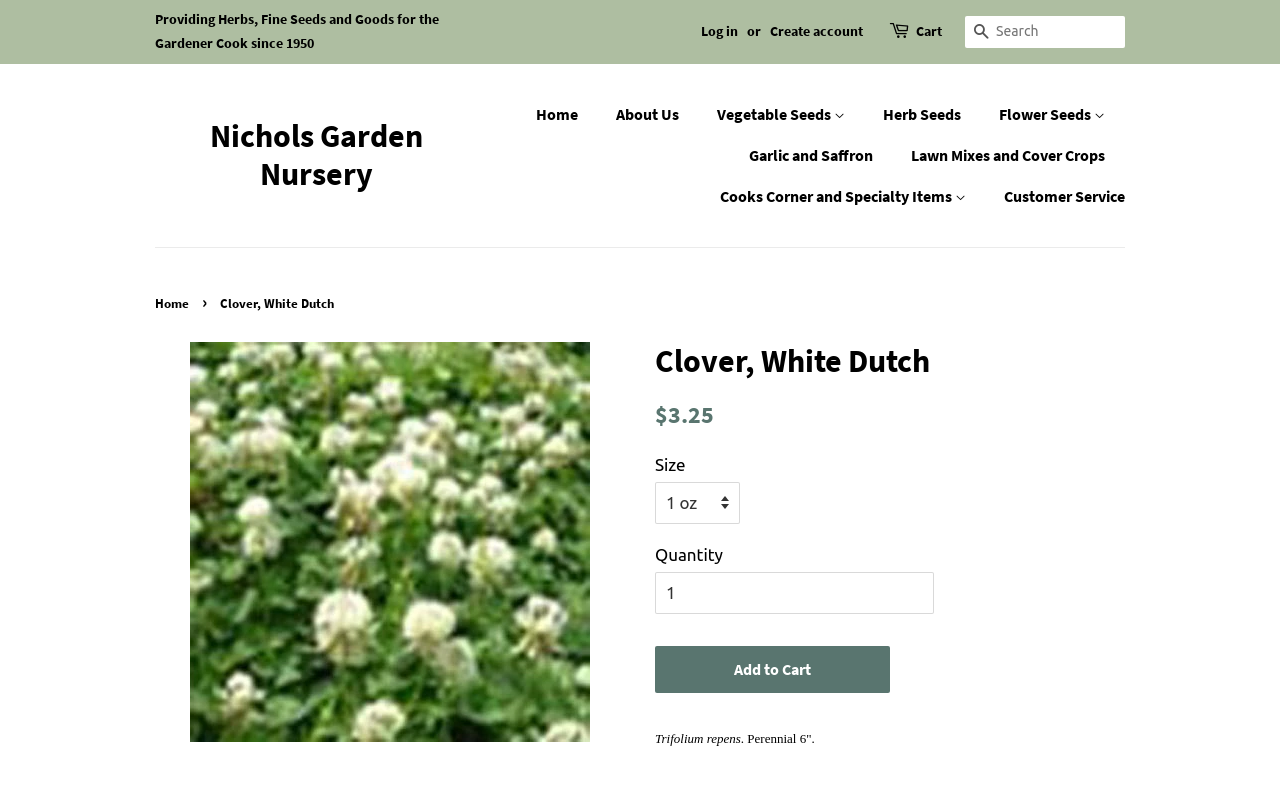Using the provided description: "parent_node: Search aria-label="Search" name="q" placeholder="Search"", find the bounding box coordinates of the corresponding UI element. The output should be four float numbers between 0 and 1, in the format [left, top, right, bottom].

[0.754, 0.02, 0.879, 0.06]